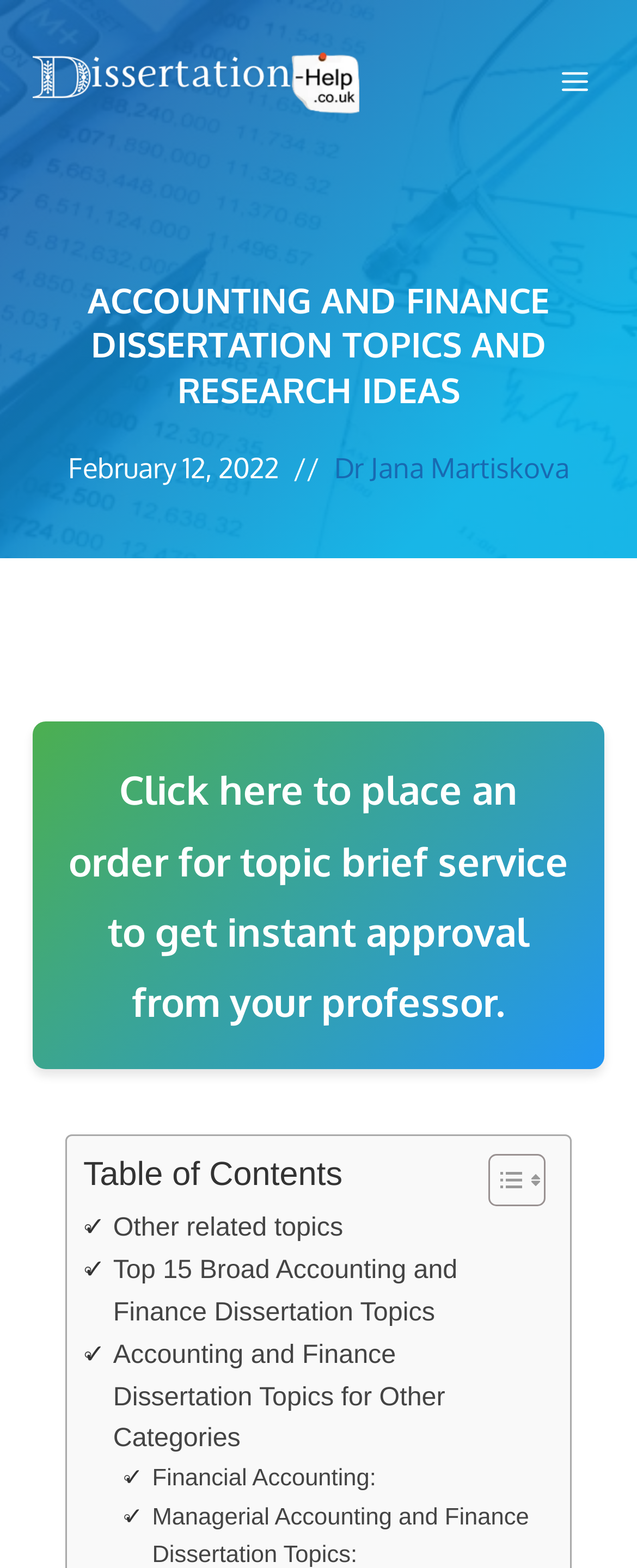Please extract the webpage's main title and generate its text content.

ACCOUNTING AND FINANCE DISSERTATION TOPICS AND RESEARCH IDEAS